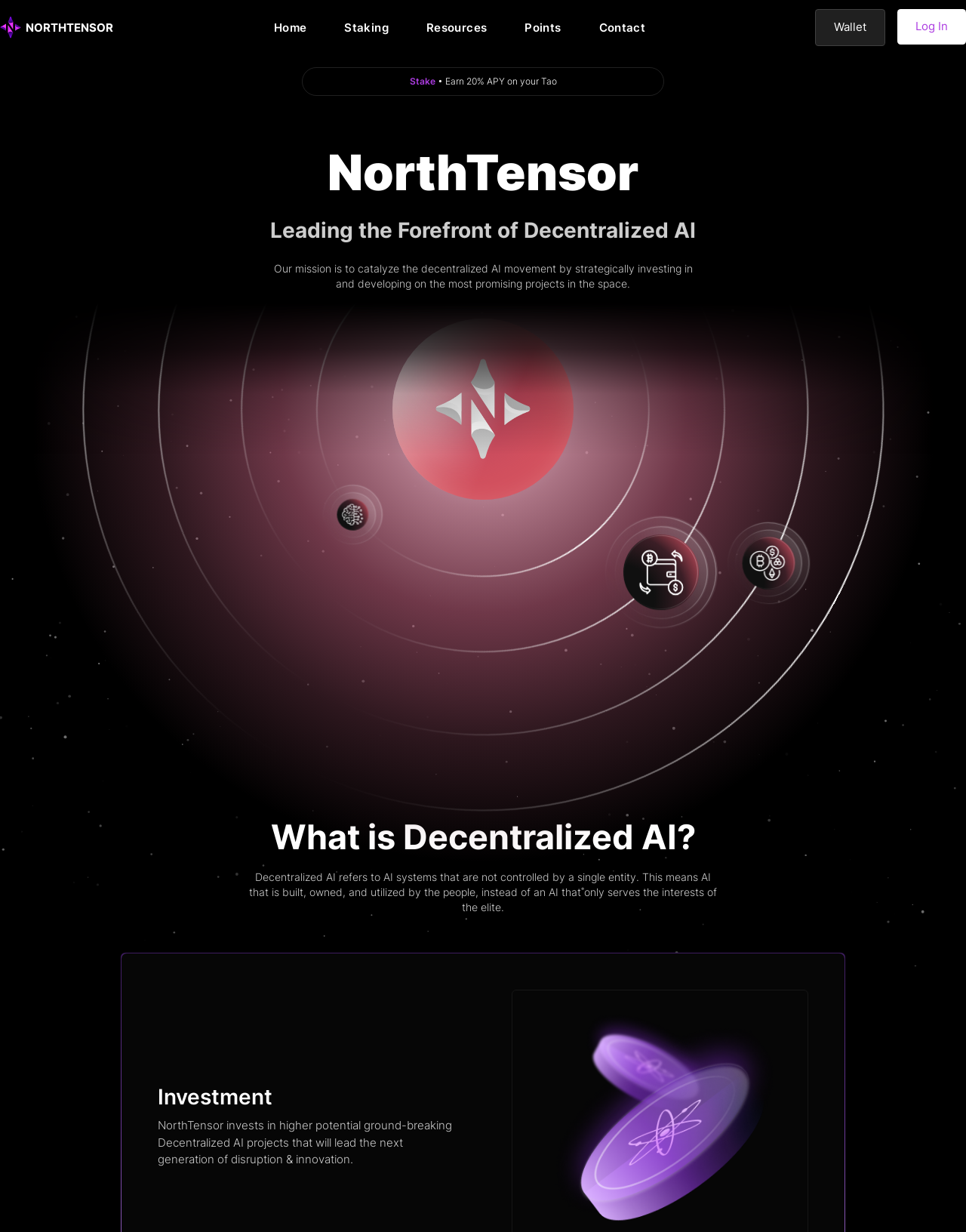Please find the bounding box for the UI element described by: "Log In".

[0.929, 0.007, 1.0, 0.036]